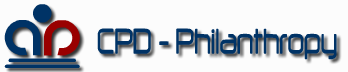Reply to the question with a single word or phrase:
How many circular shapes are above the letters?

Three